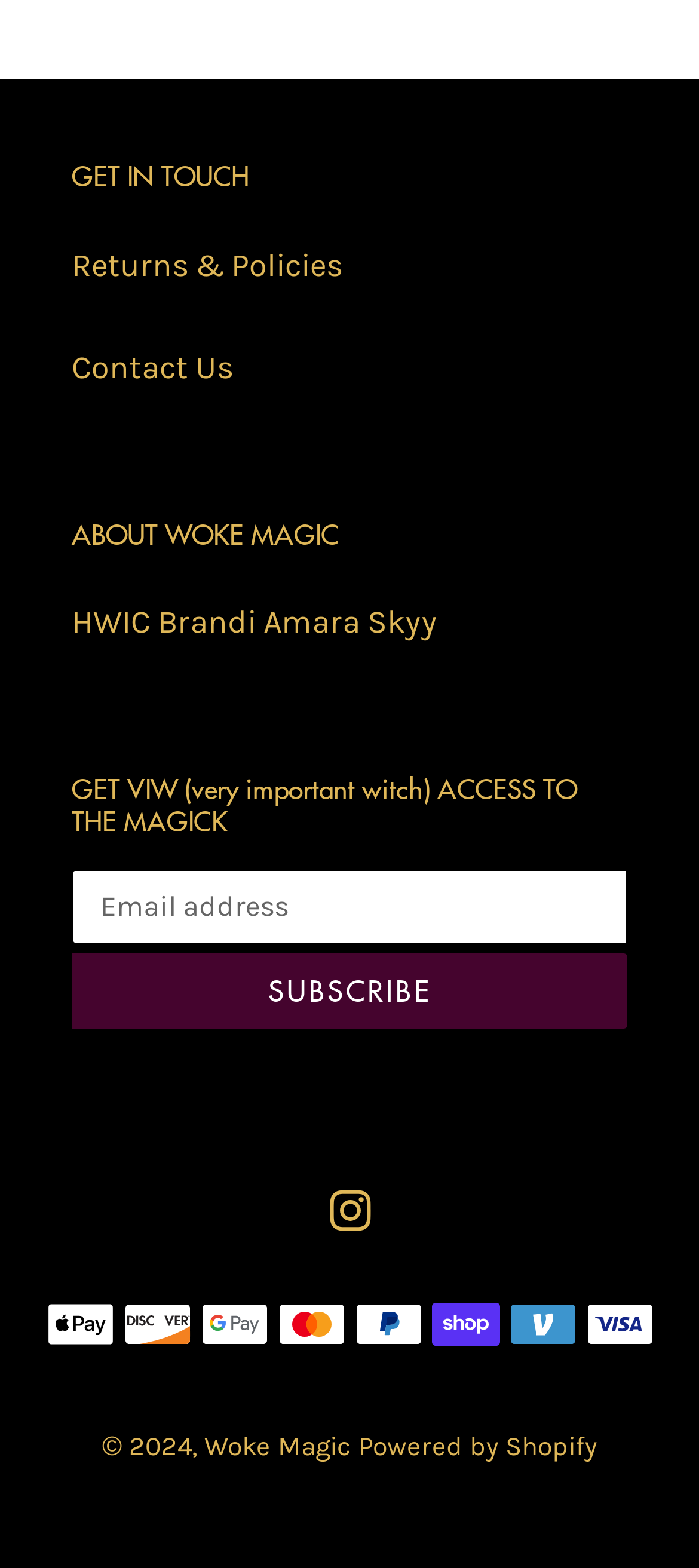What is the company name?
Based on the image, answer the question with a single word or brief phrase.

Woke Magic